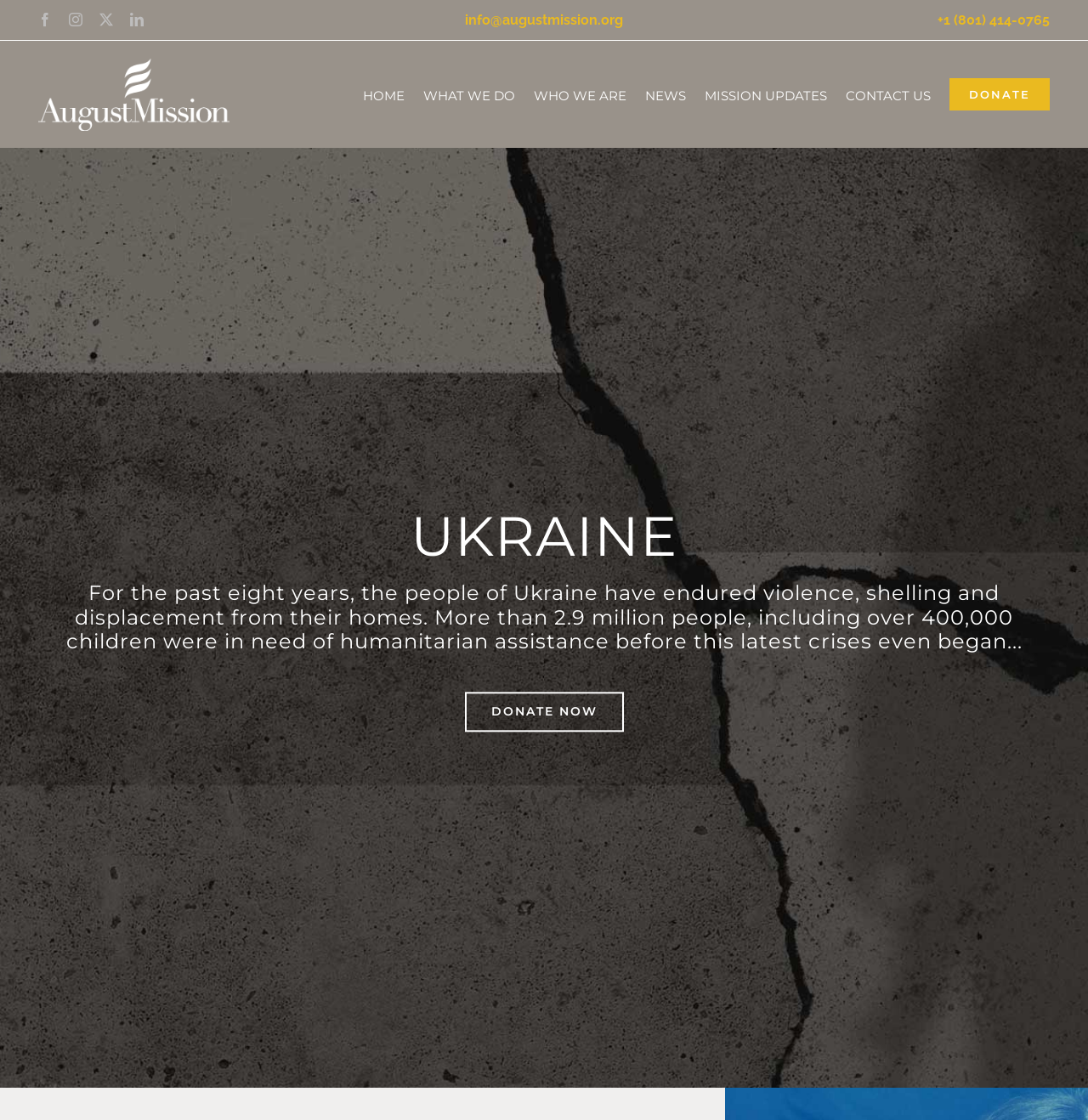Locate the bounding box coordinates of the clickable area needed to fulfill the instruction: "go to top of the page".

[0.904, 0.945, 0.941, 0.971]